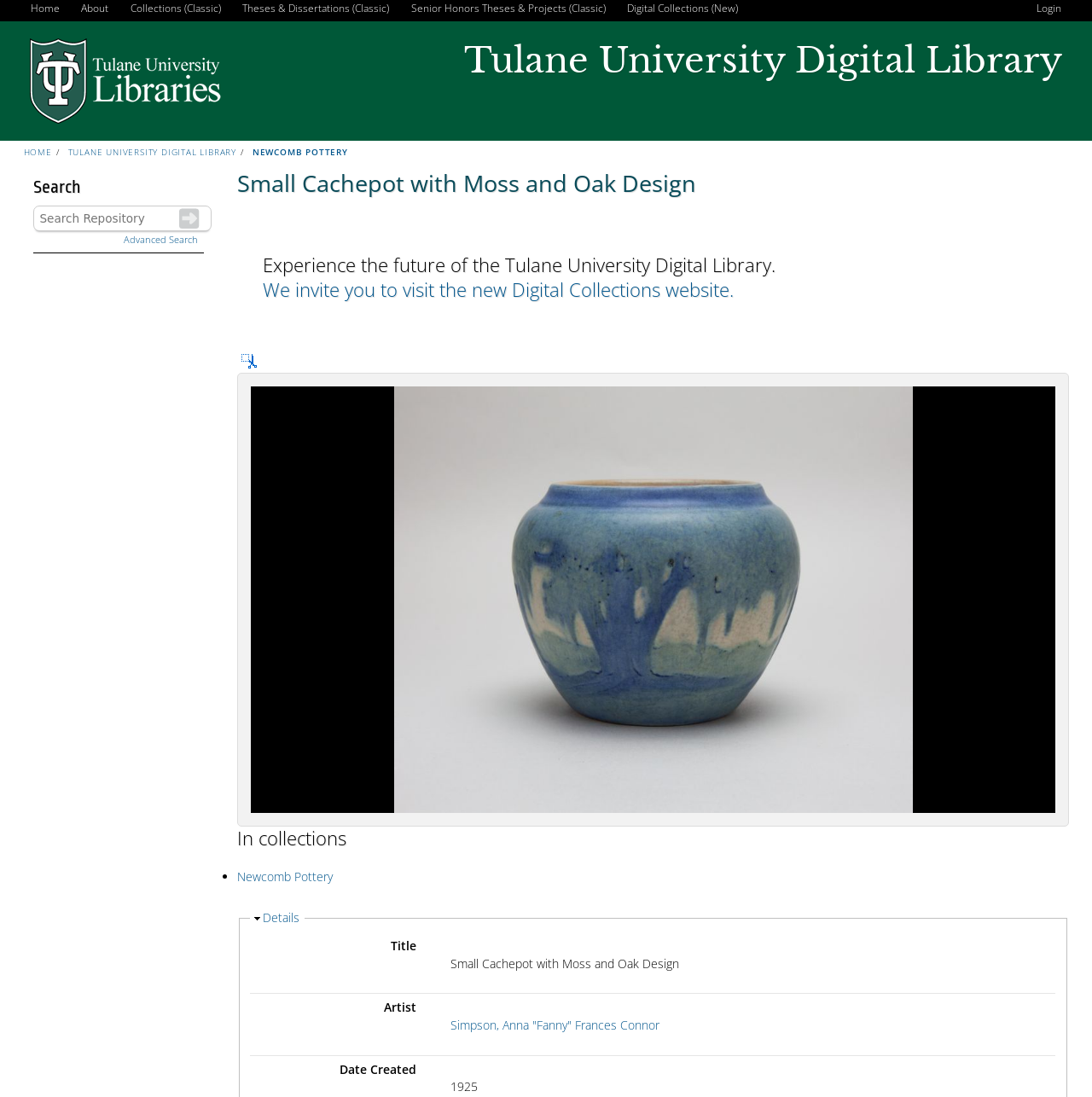Find and generate the main title of the webpage.

Small Cachepot with Moss and Oak Design  